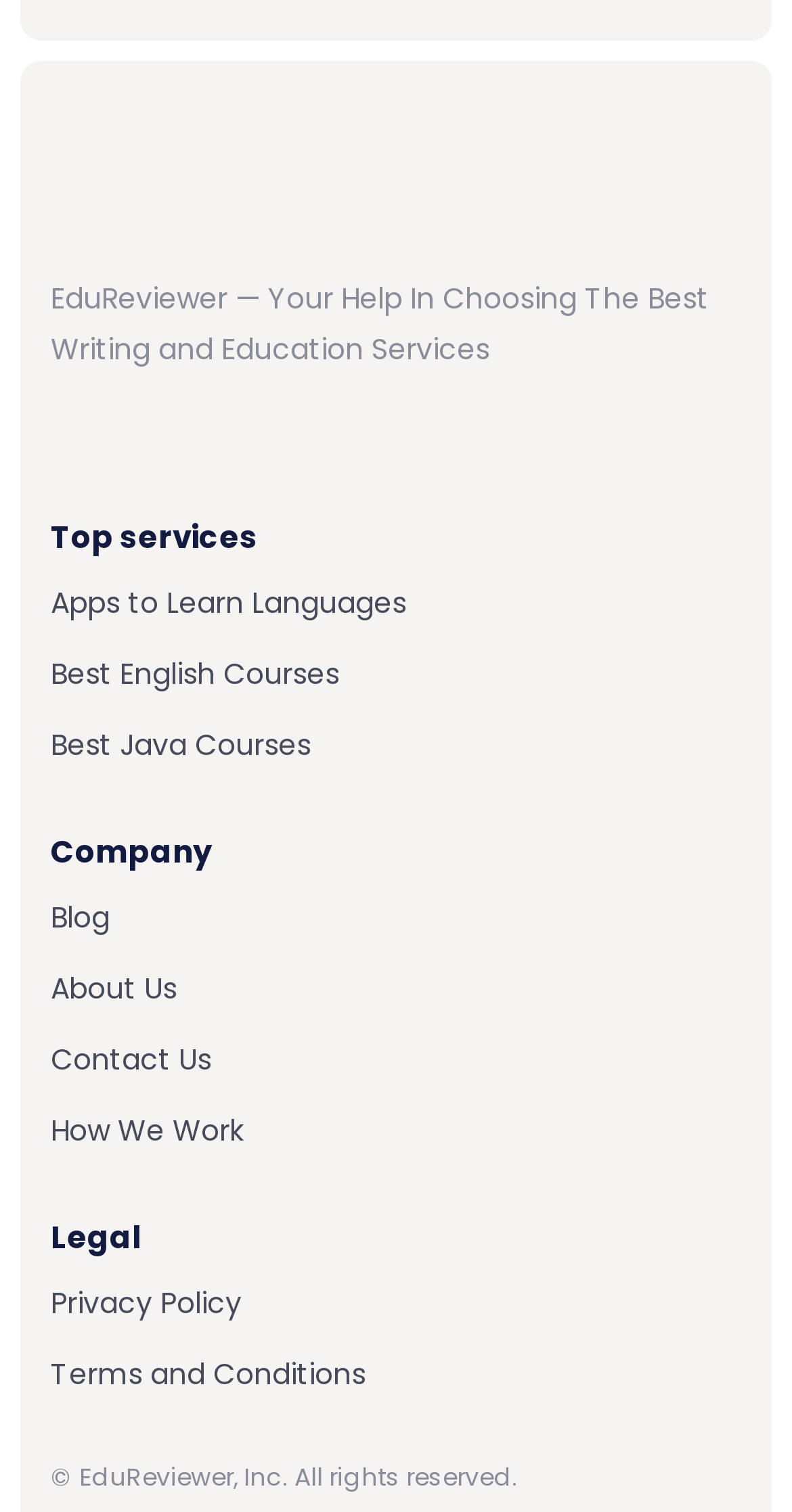Please indicate the bounding box coordinates of the element's region to be clicked to achieve the instruction: "Click Cebu Pacific Davao Office". Provide the coordinates as four float numbers between 0 and 1, i.e., [left, top, right, bottom].

None